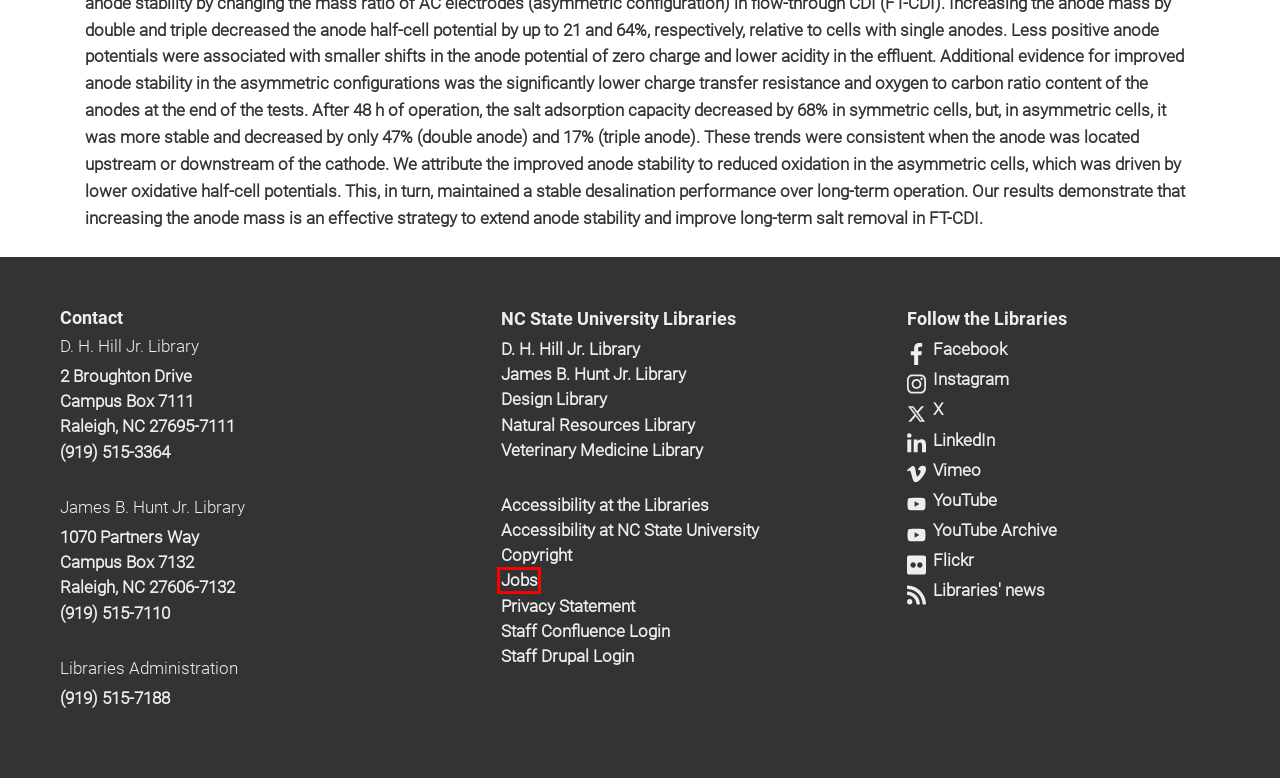You are given a screenshot of a webpage with a red rectangle bounding box. Choose the best webpage description that matches the new webpage after clicking the element in the bounding box. Here are the candidates:
A. Accessibility – NC State University
B. RSS Feeds | NC State University Libraries
C. James B. Hunt Jr. Library | NC State University Libraries
D. Natural Resources Library | NC State University Libraries
E. Follow us @ncsulibraries | NC State University Libraries
F. William Rand Kenan, Jr. Library of Veterinary Medicine | NC State University Libraries
G. Privacy Statement | NC State University Libraries
H. Available Positions | NC State University Libraries

H